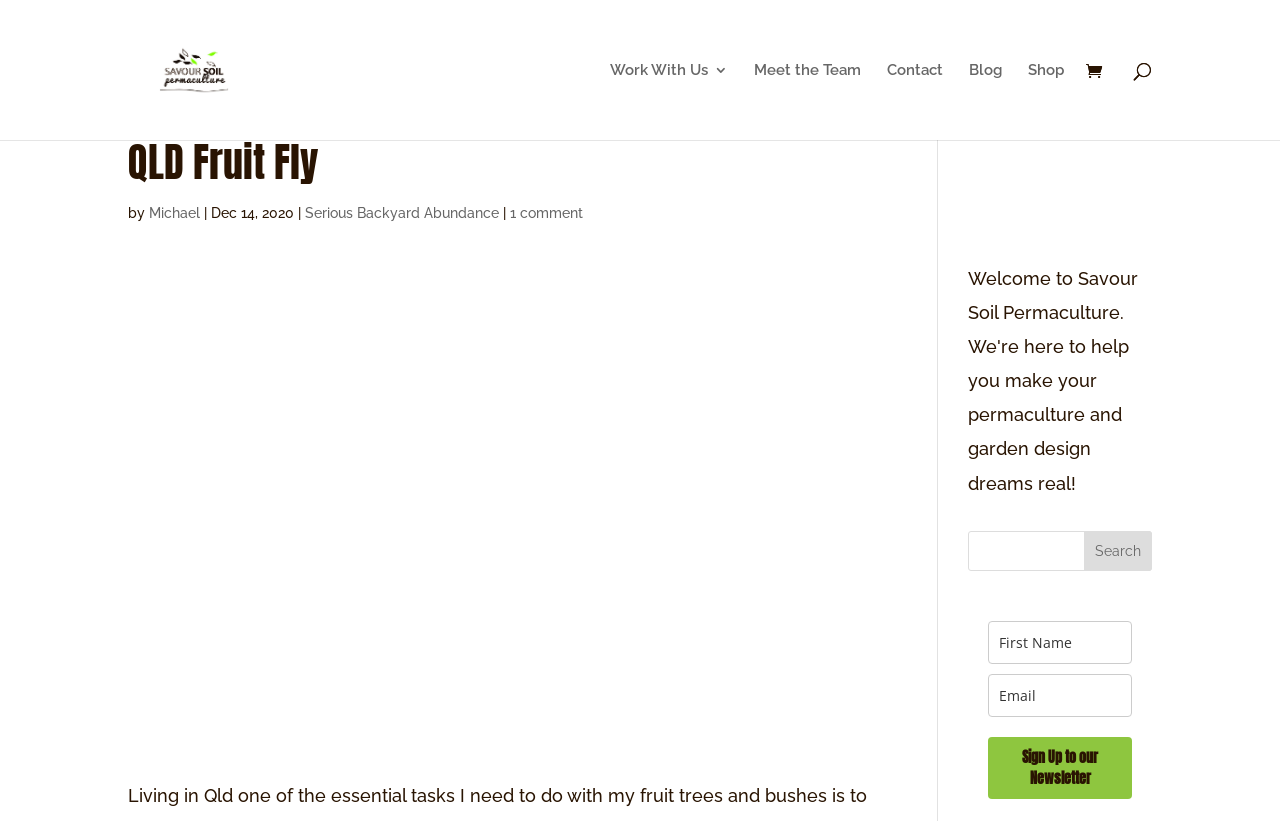Please reply to the following question with a single word or a short phrase:
What is the title of the article?

QLD Fruit Fly